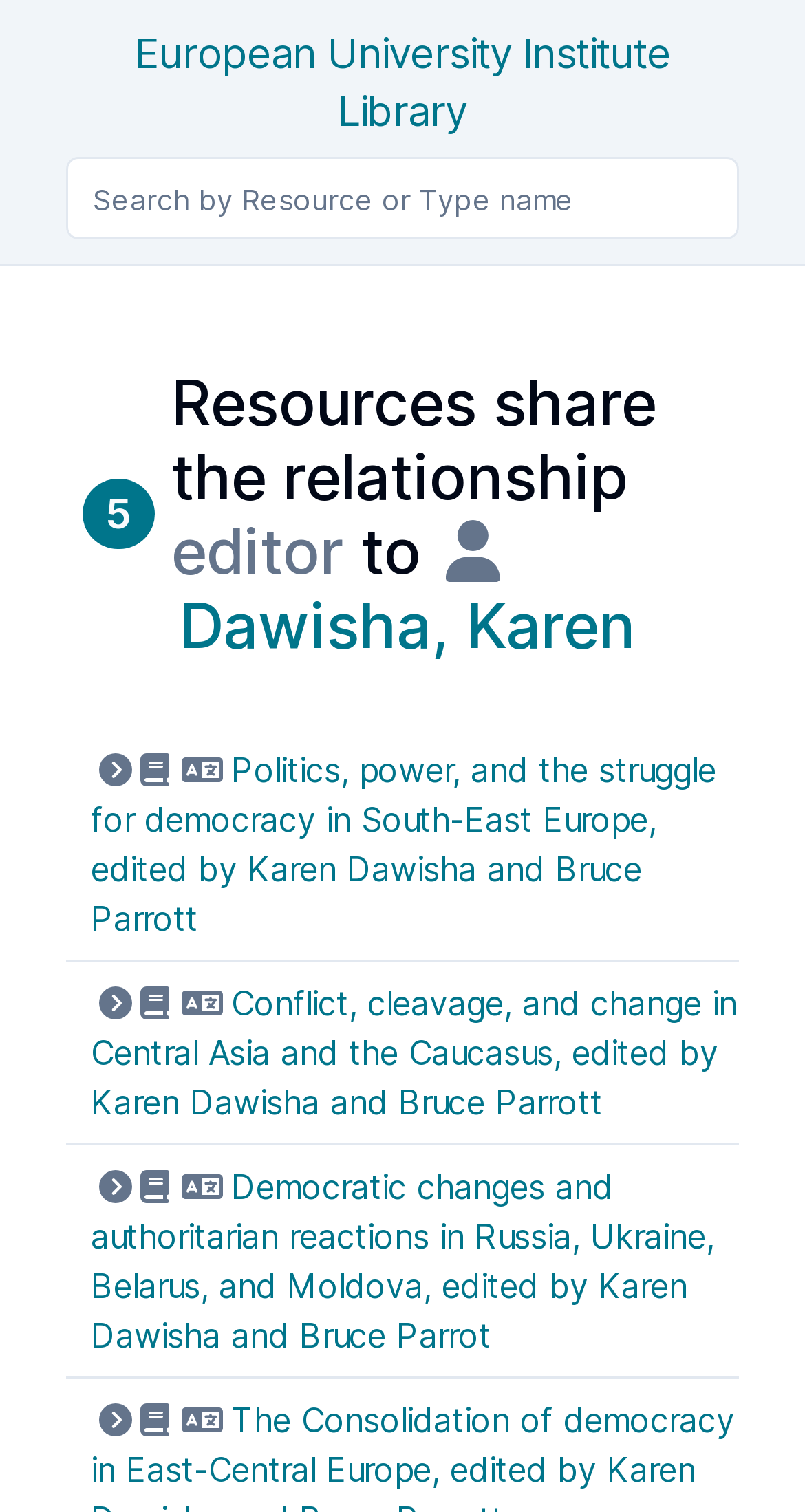What is the vertical position of the search textbox? Using the information from the screenshot, answer with a single word or phrase.

Above the links